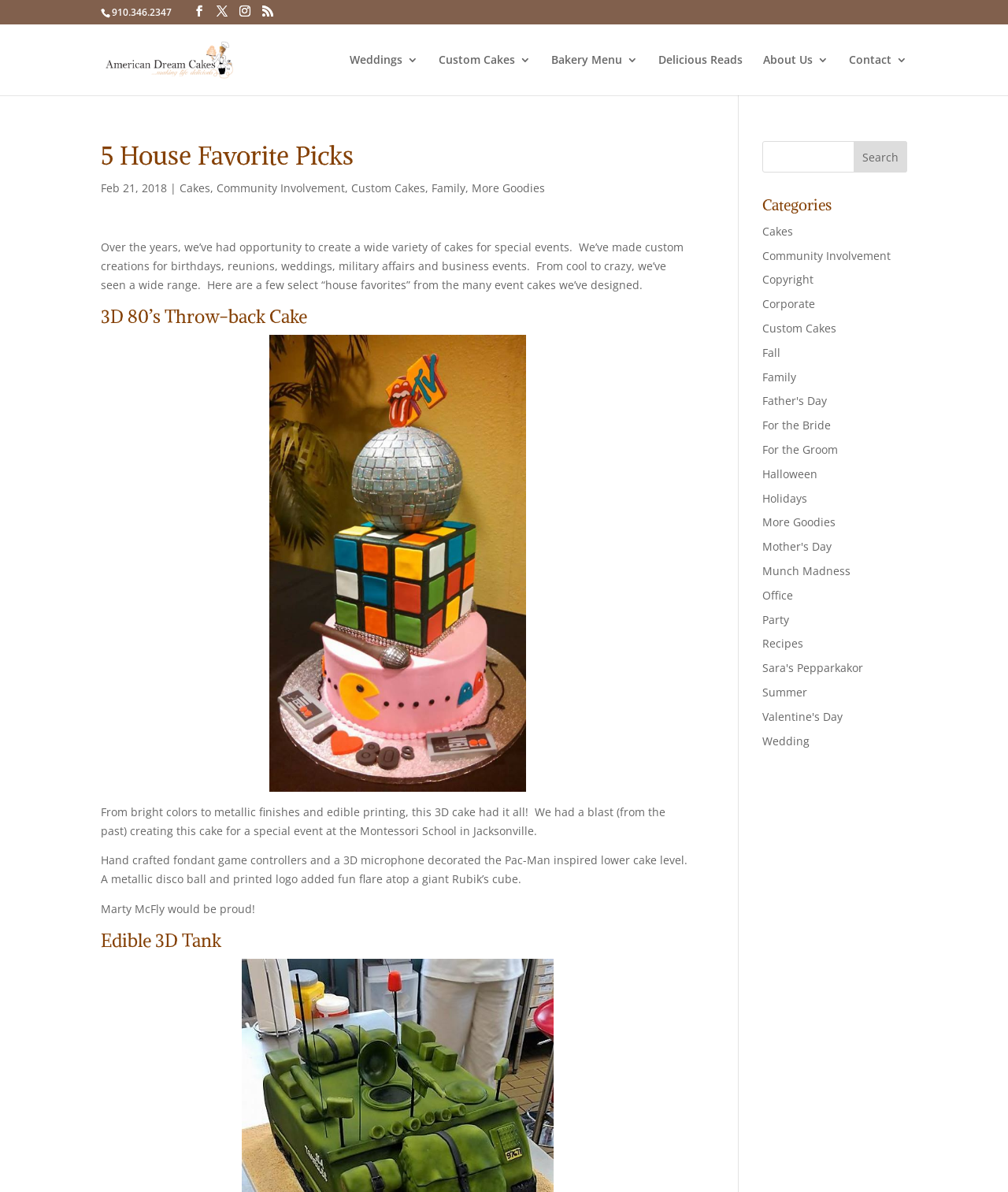How many categories are listed on the webpage?
Kindly answer the question with as much detail as you can.

The webpage lists 20 categories, including cakes, community involvement, copyright, corporate, custom cakes, and more, as shown in the list of links below the search bar.